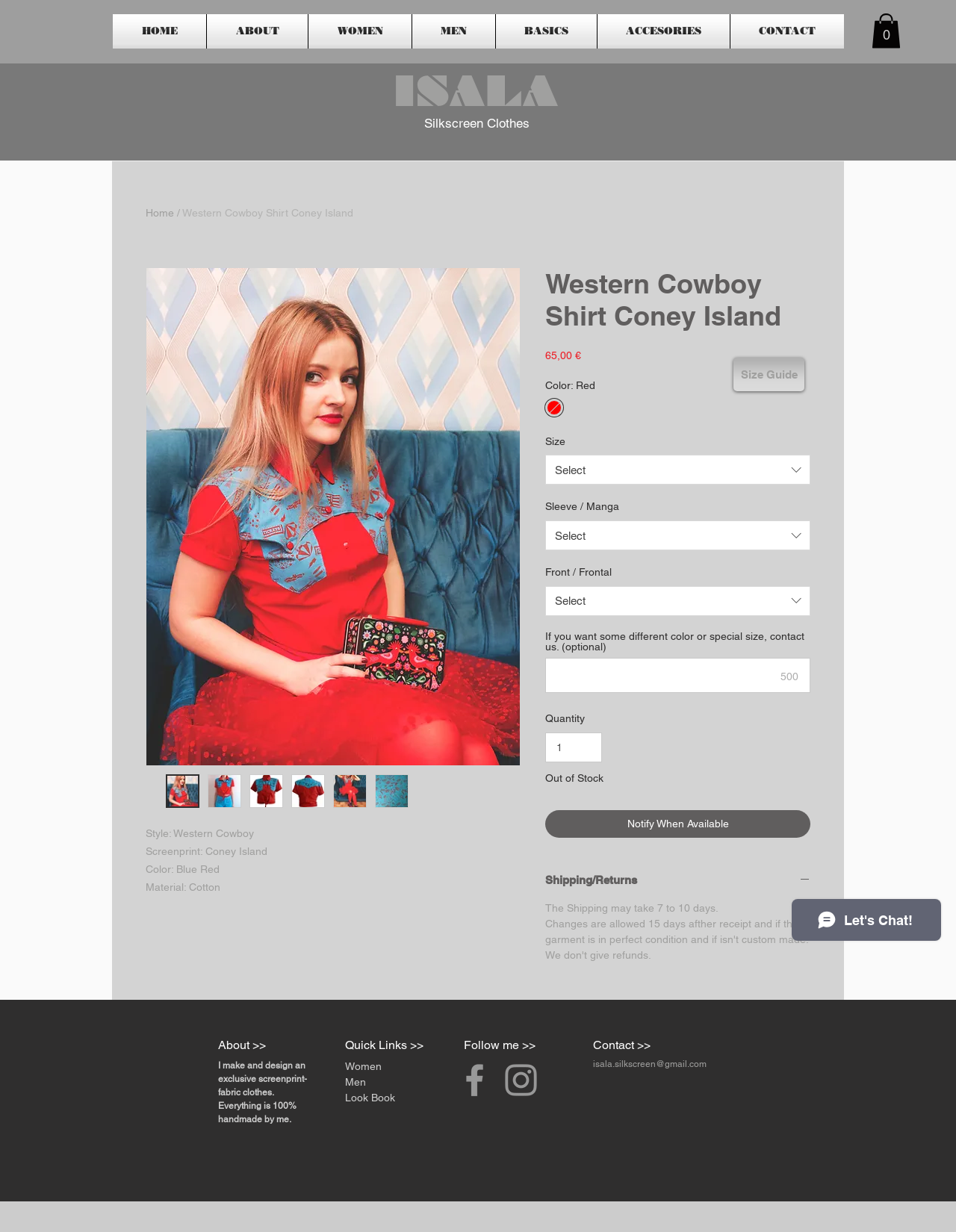What is the brand name of the website? Observe the screenshot and provide a one-word or short phrase answer.

ISALA